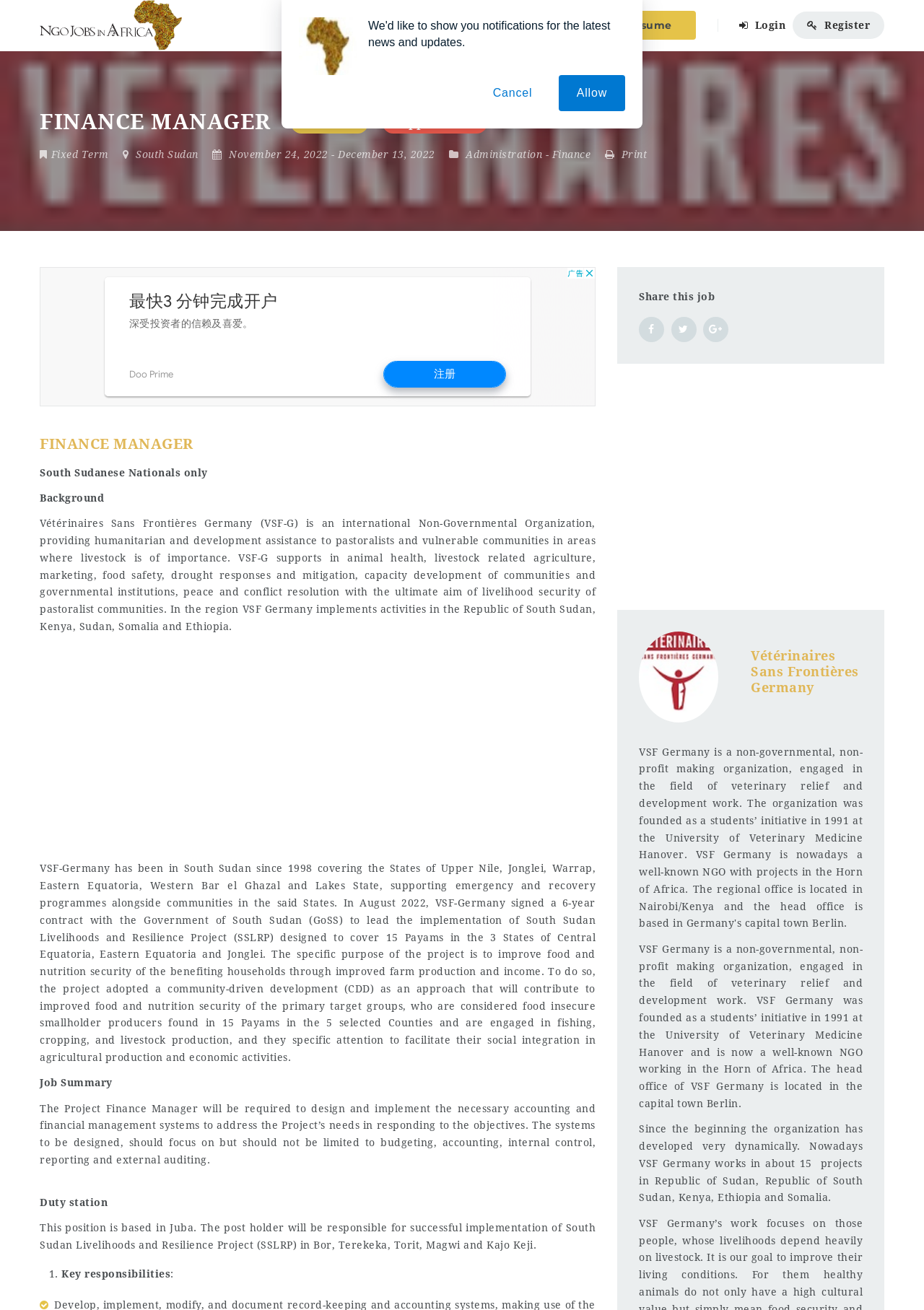Using a single word or phrase, answer the following question: 
What is the organization implementing the South Sudan Livelihoods and Resilience Project?

VSF-Germany